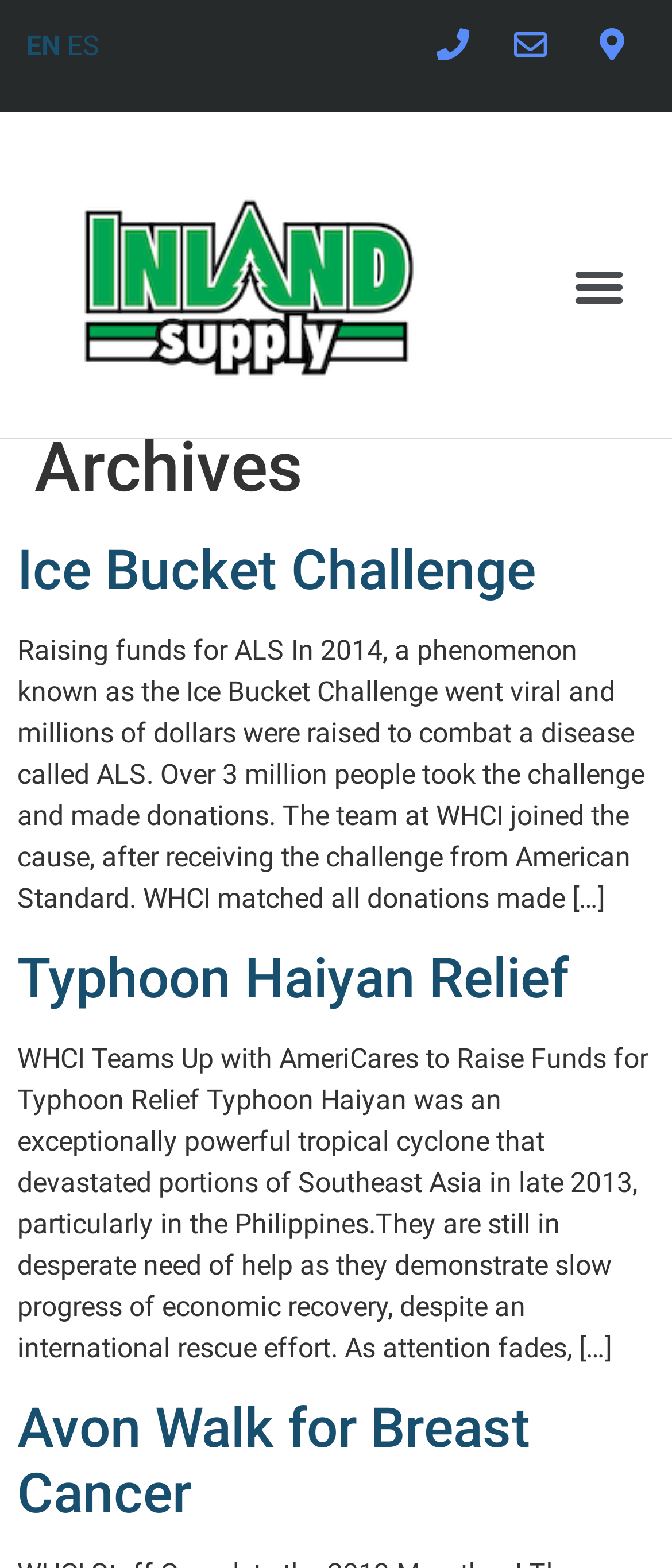Consider the image and give a detailed and elaborate answer to the question: 
How many languages can the website be translated to?

I found two links at the top of the webpage with the text 'EN' and 'ES', which likely represent English and Spanish language options. This suggests that the website can be translated to at least two languages.